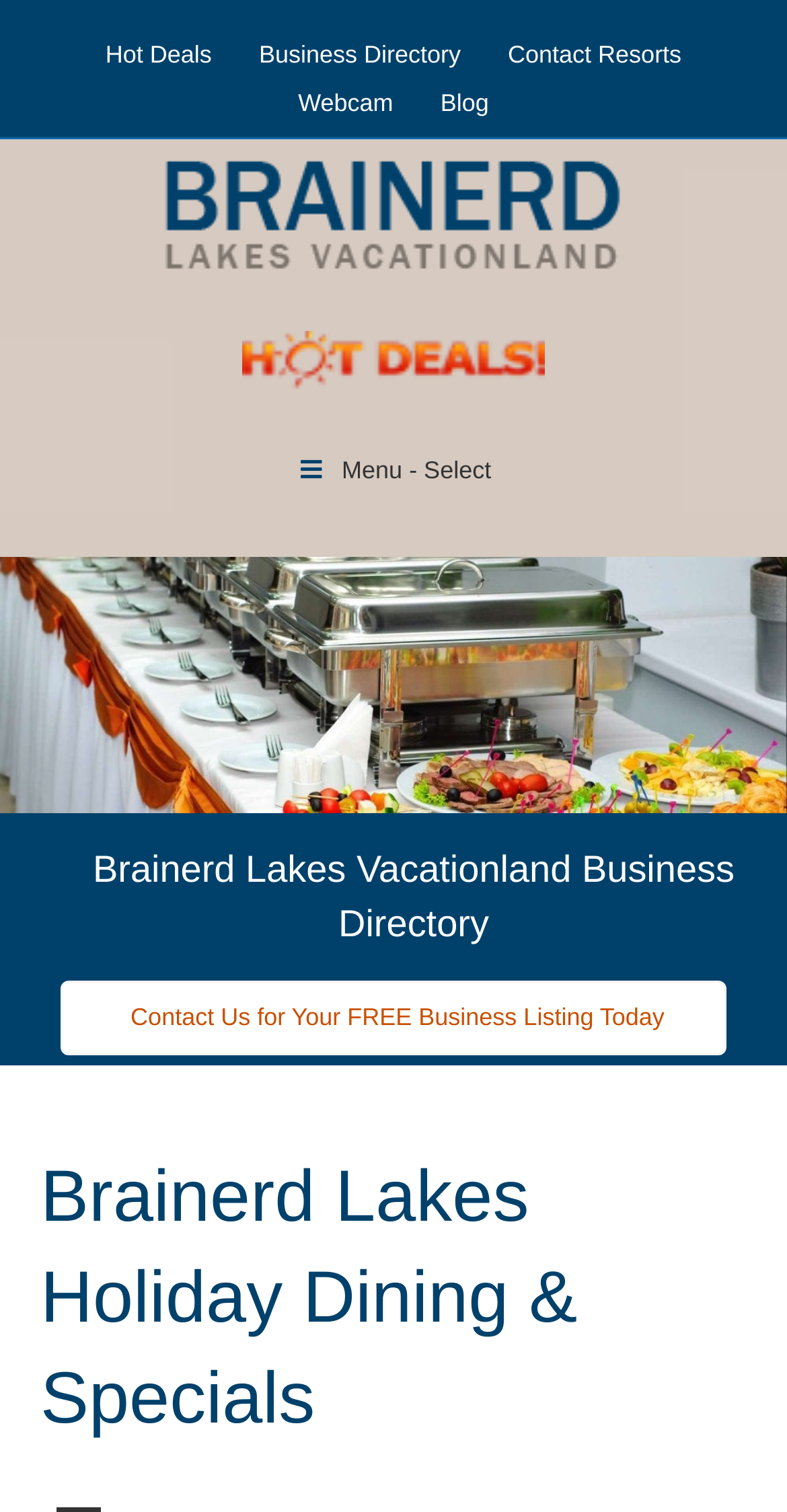Find the bounding box coordinates of the element I should click to carry out the following instruction: "Click on Hot Deals".

[0.108, 0.02, 0.295, 0.052]